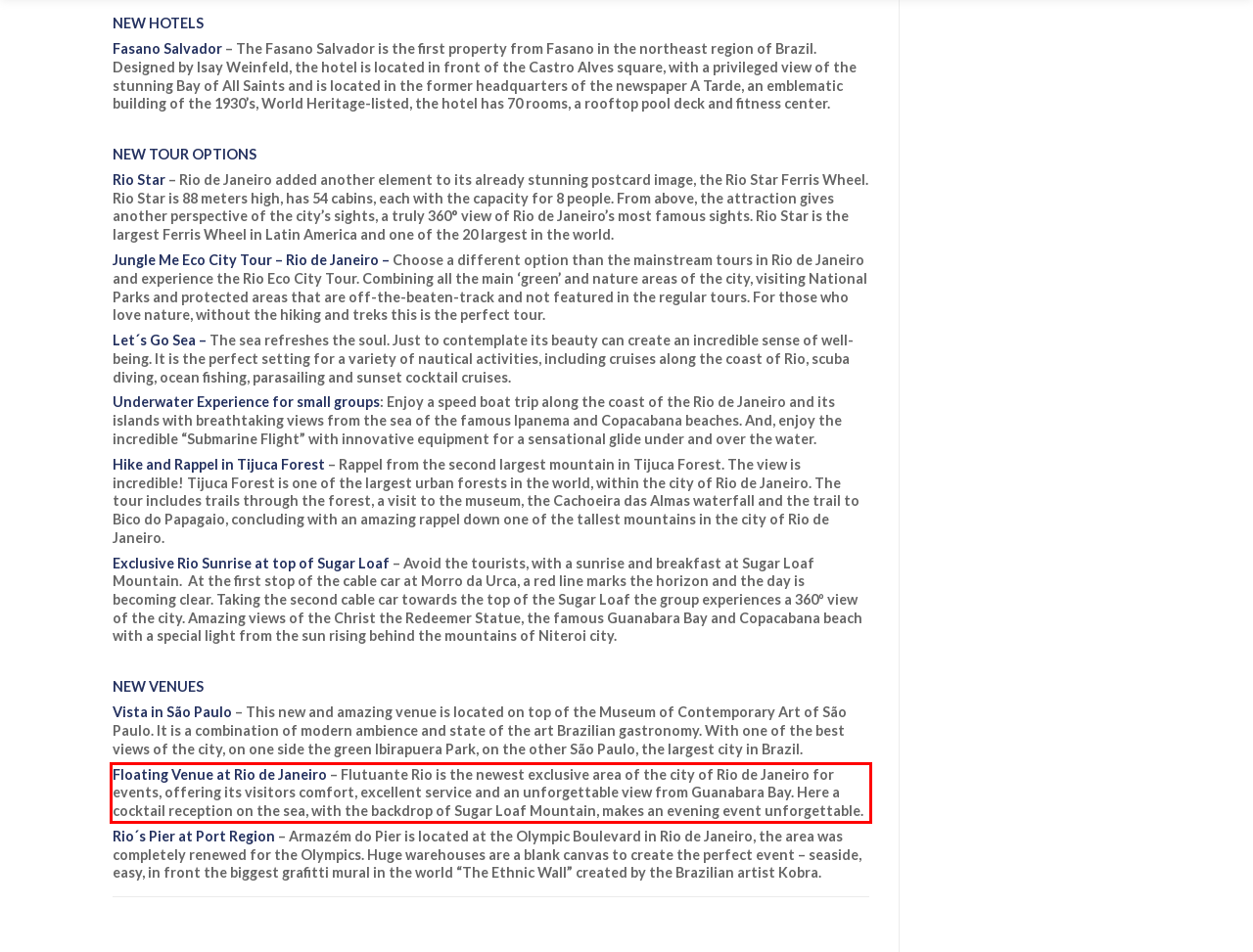You are given a screenshot of a webpage with a UI element highlighted by a red bounding box. Please perform OCR on the text content within this red bounding box.

Floating Venue at Rio de Janeiro – Flutuante Rio is the newest exclusive area of the city of Rio de Janeiro for events, offering its visitors comfort, excellent service and an unforgettable view from Guanabara Bay. Here a cocktail reception on the sea, with the backdrop of Sugar Loaf Mountain, makes an evening event unforgettable.